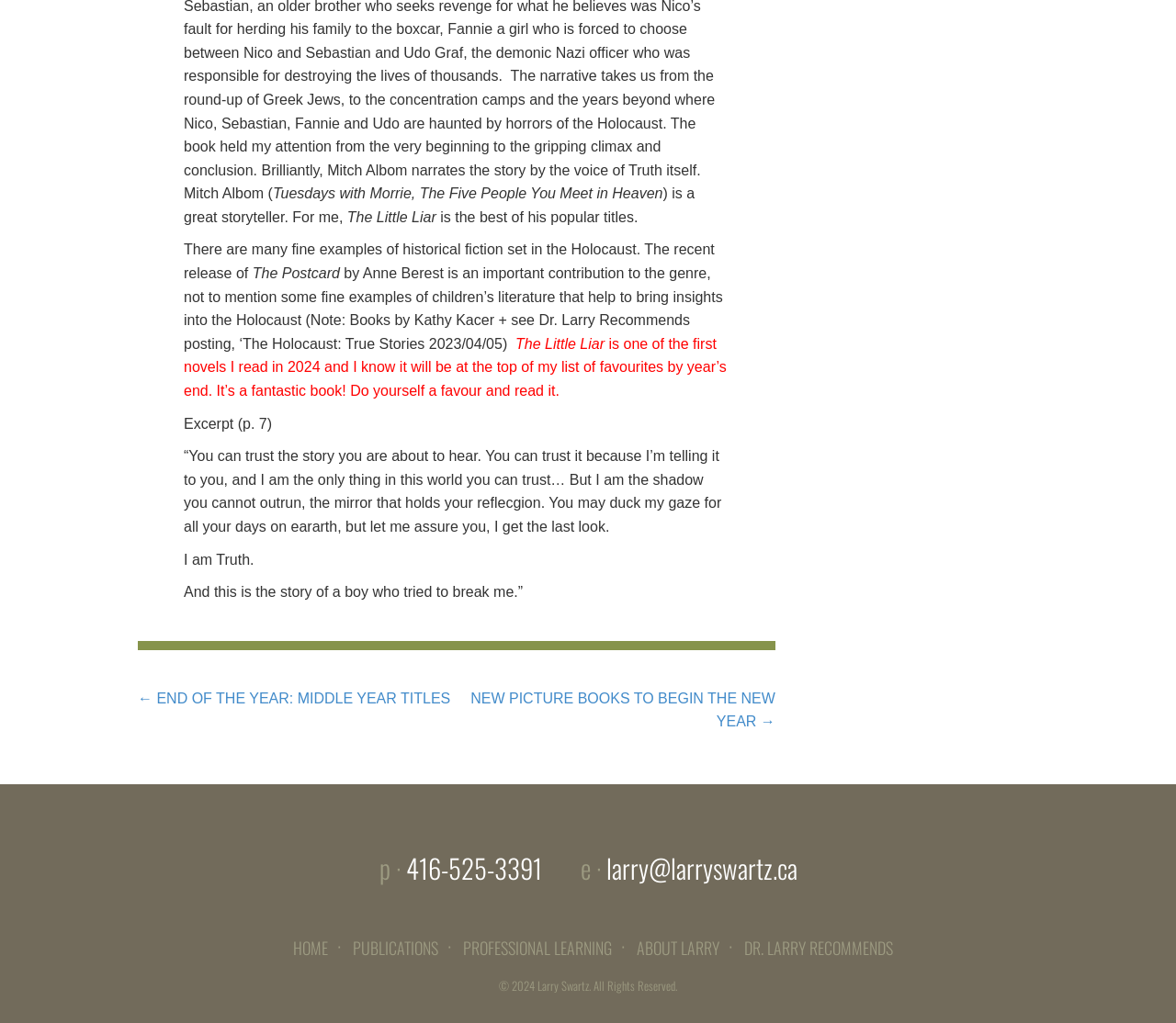What is the genre of the book 'The Postcard'?
Please provide a single word or phrase as the answer based on the screenshot.

Historical fiction